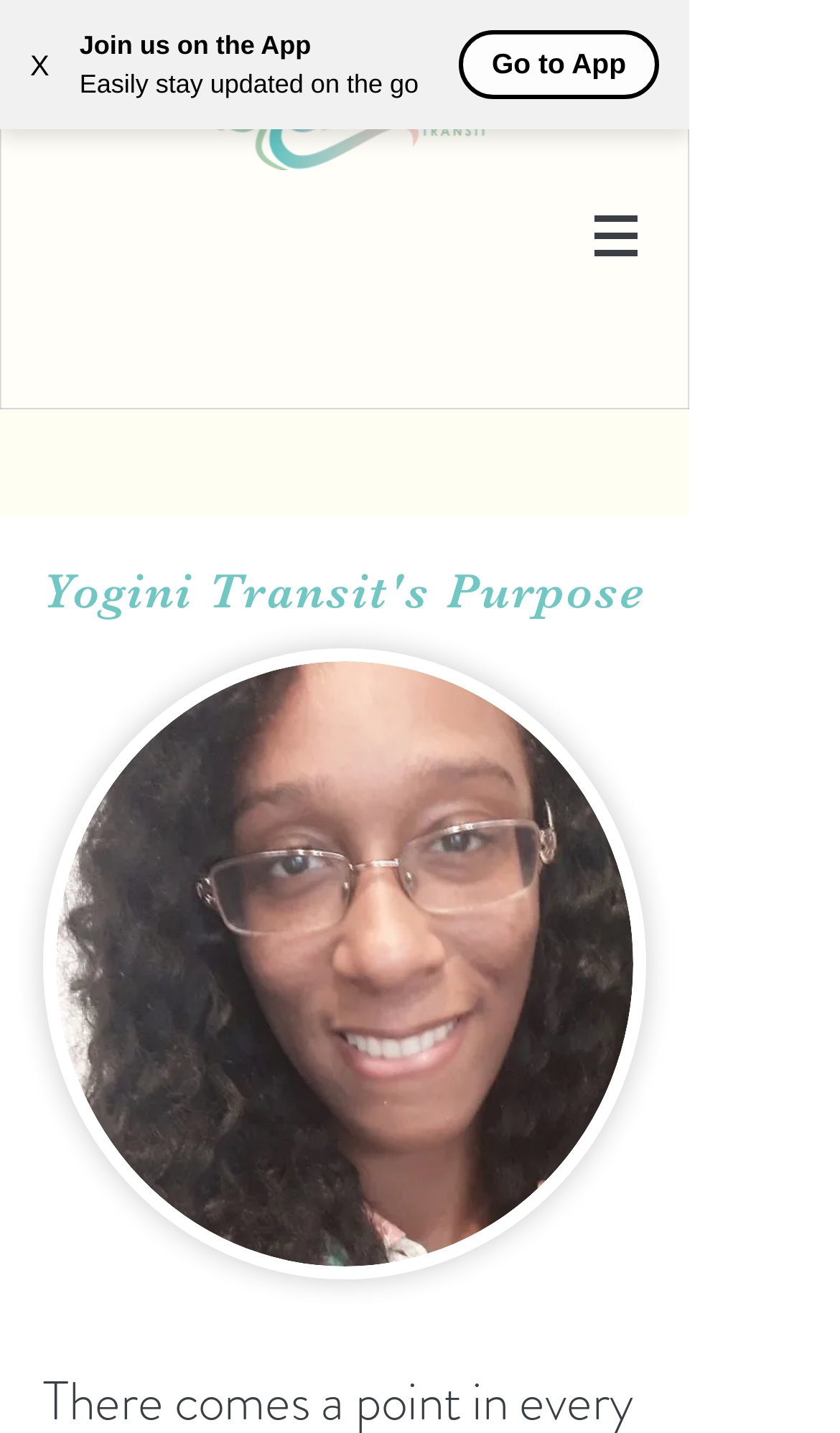What is the logo above the navigation menu?
Using the screenshot, give a one-word or short phrase answer.

Yogini-Transit logo